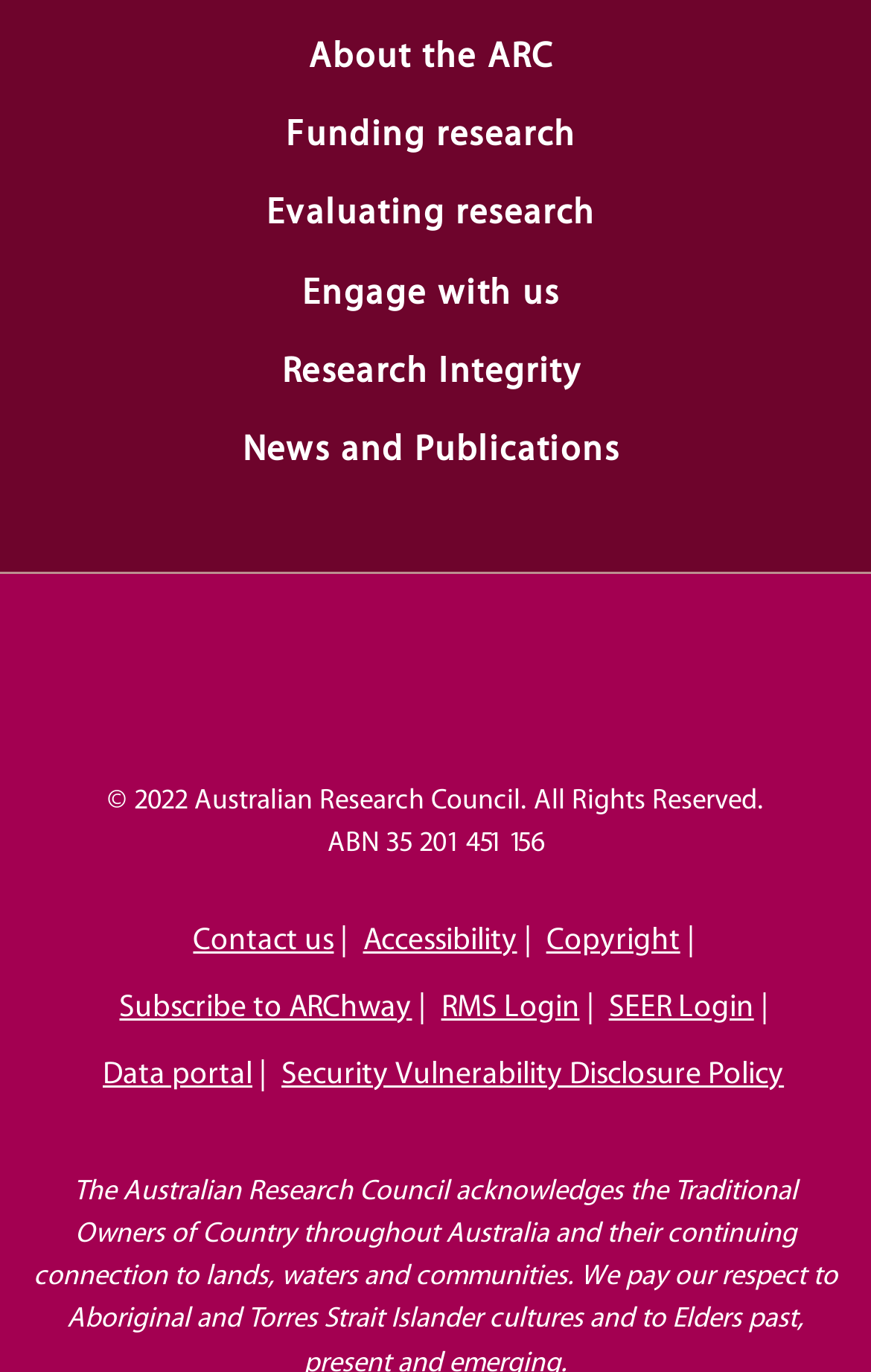Given the element description, predict the bounding box coordinates in the format (top-left x, top-left y, bottom-right x, bottom-right y). Make sure all values are between 0 and 1. Here is the element description: Primedia

None